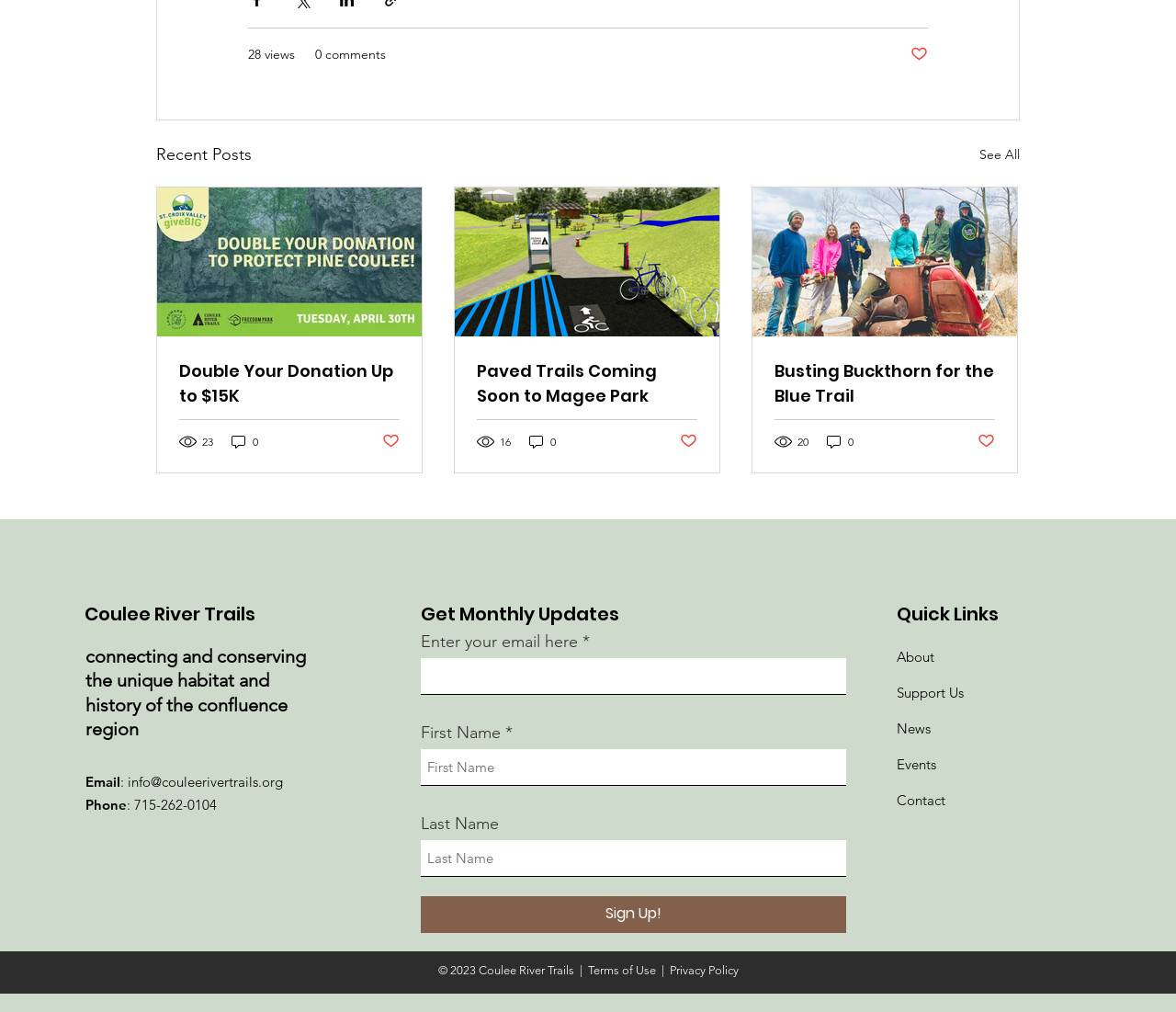Based on the provided description, "Terms of Use", find the bounding box of the corresponding UI element in the screenshot.

[0.5, 0.951, 0.557, 0.965]